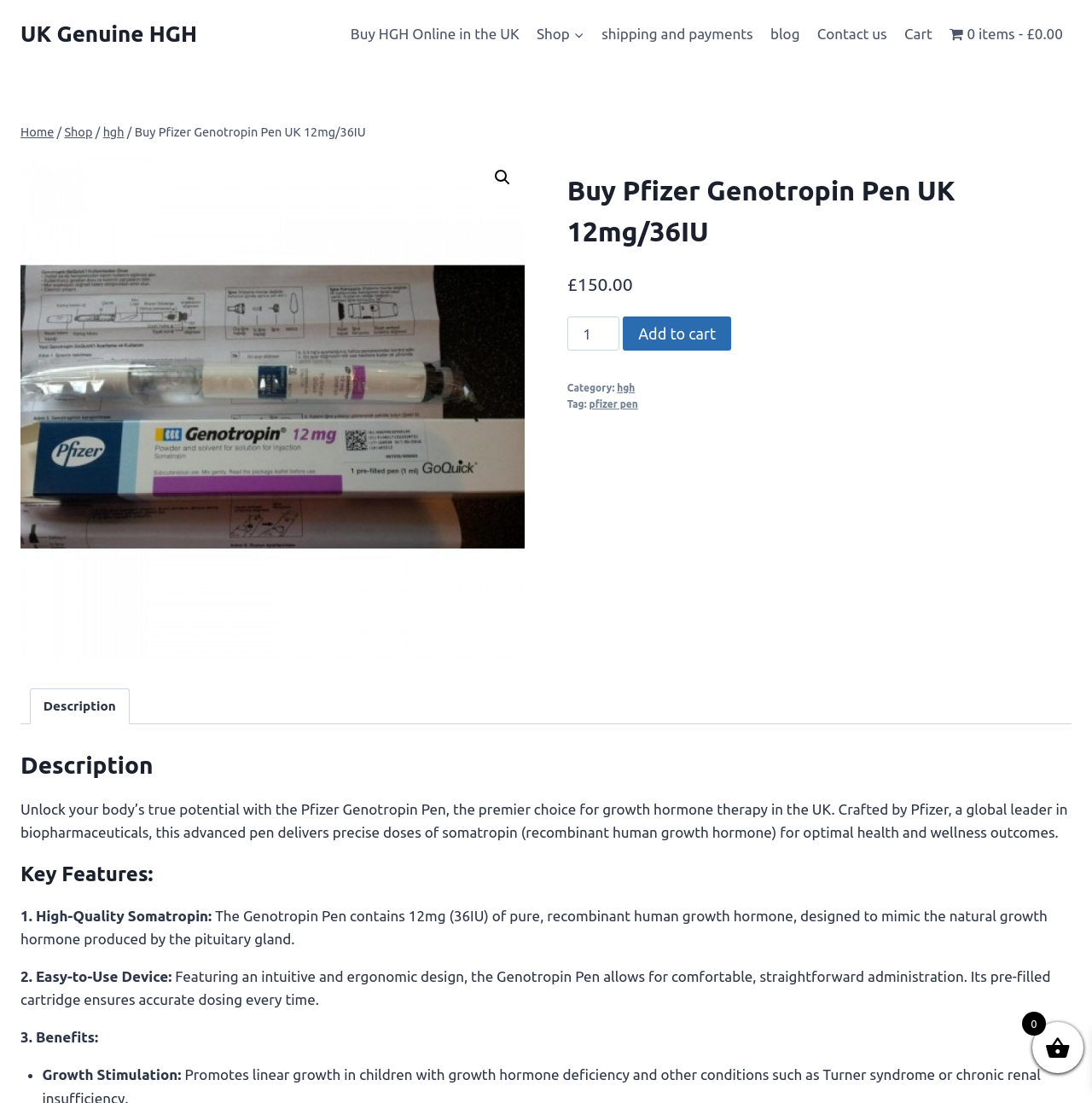What is the navigation menu item that comes after 'Shop'?
Look at the screenshot and provide an in-depth answer.

I found the navigation menu item that comes after 'Shop' by looking at the navigation element that says 'Primary Navigation' and finding the link element that says 'Shipping and payments' which is located after the link element that says 'Shop'.